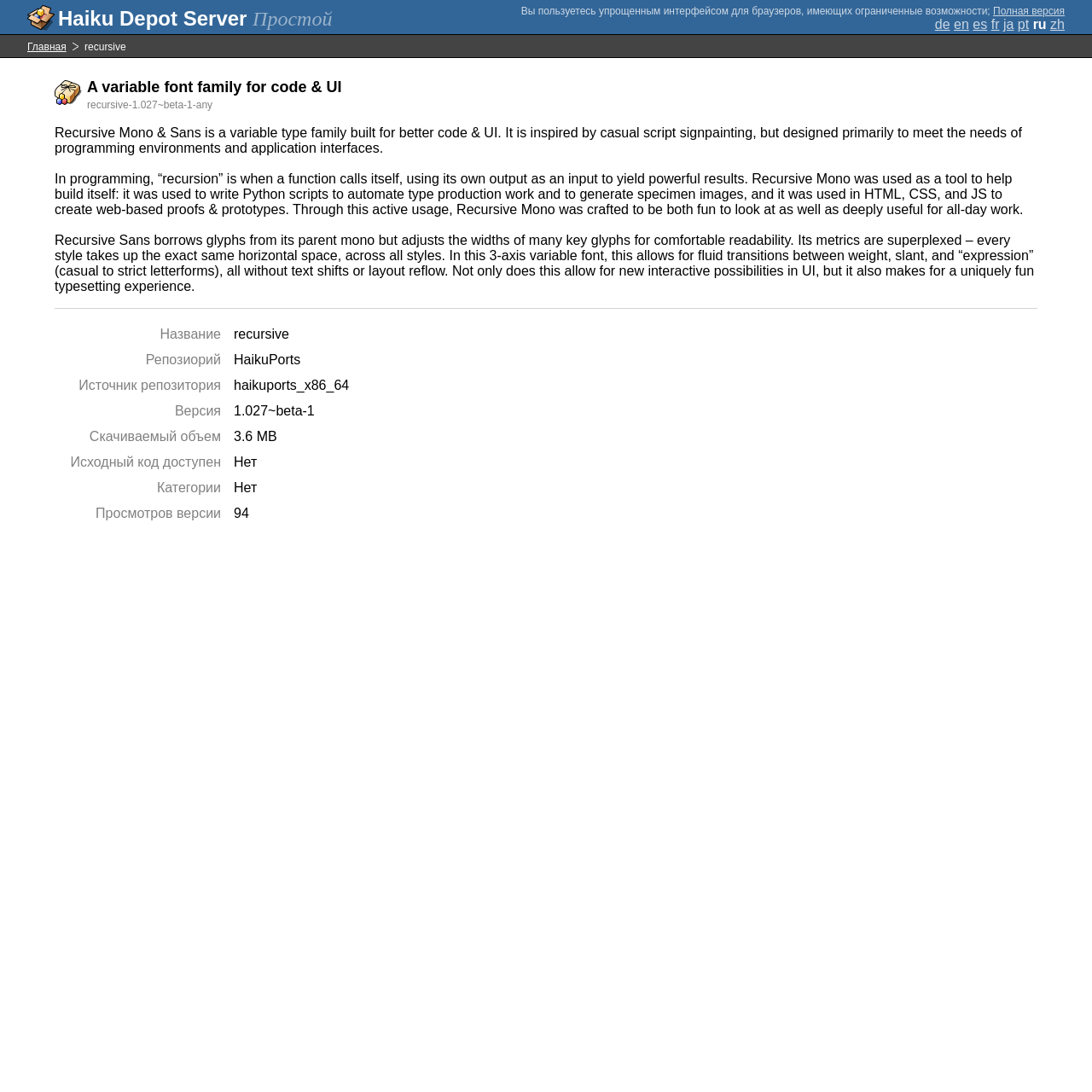Is the source code available?
Deliver a detailed and extensive answer to the question.

The availability of the source code is mentioned in the description list term 'Исходный код доступен' which translates to 'Source code available' in English, and its corresponding detail is 'Нет' which means 'No' in English.